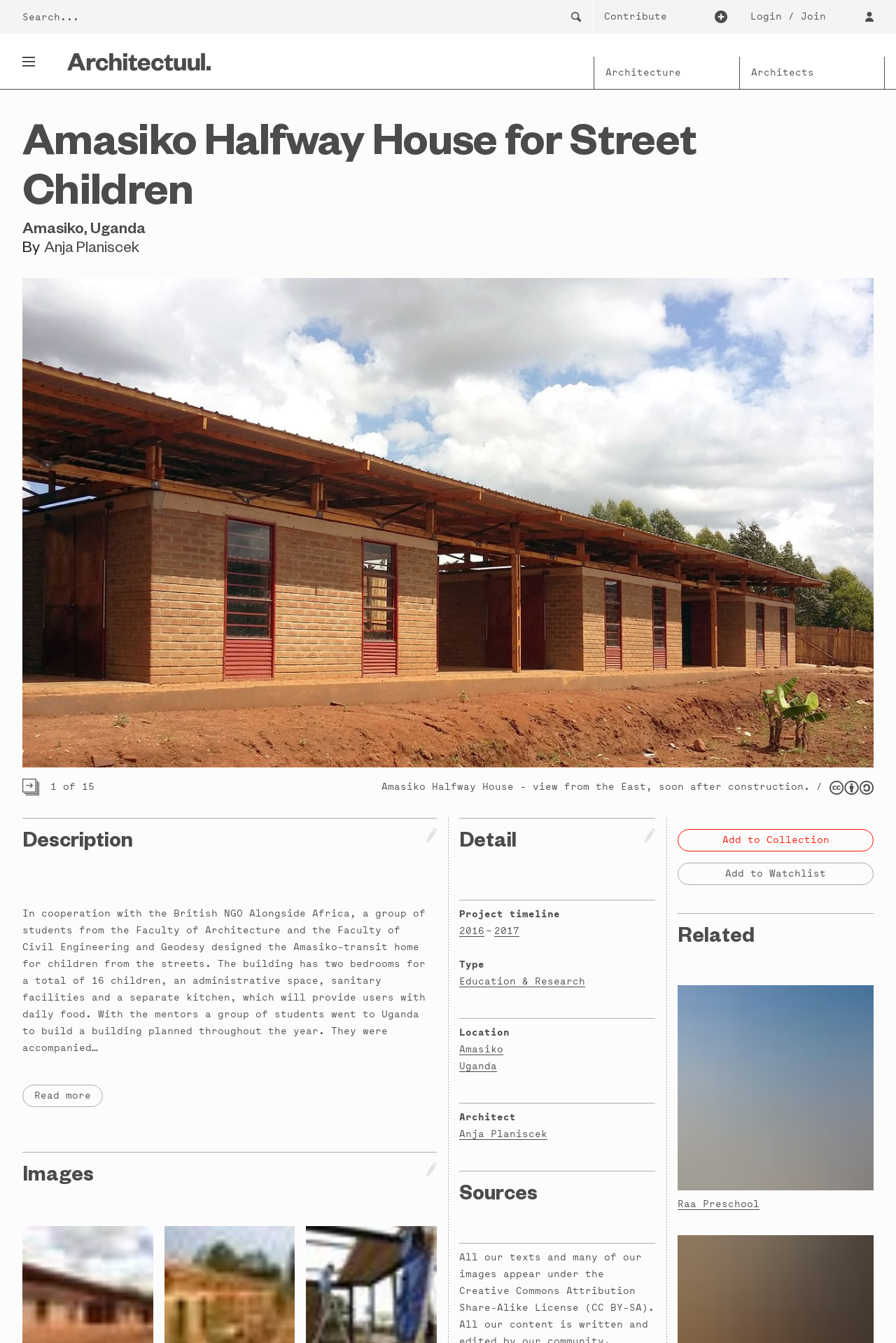What is the purpose of the Amasiko Halfway House?
Identify the answer in the screenshot and reply with a single word or phrase.

For street children